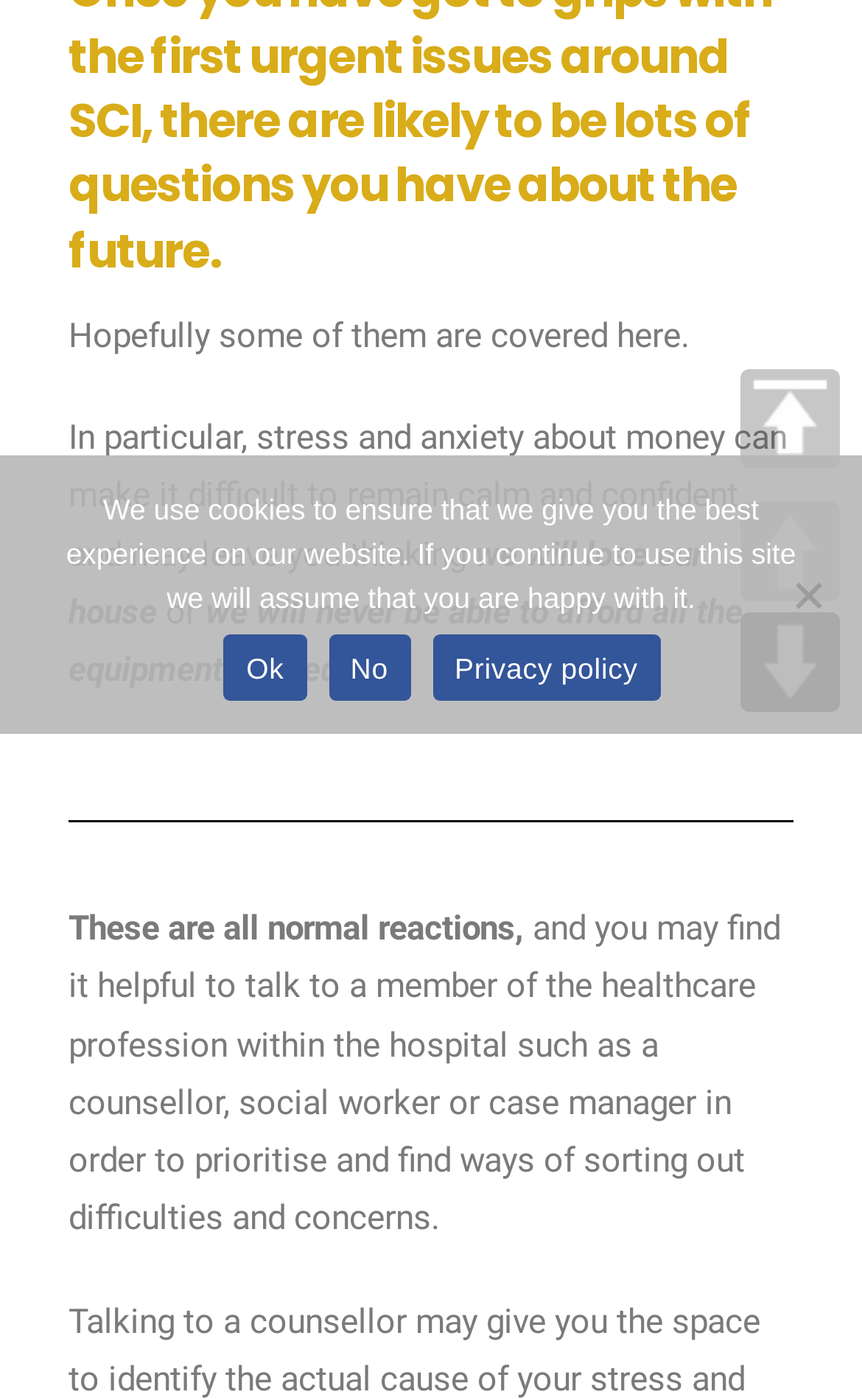Using the provided element description "Privacy policy", determine the bounding box coordinates of the UI element.

[0.502, 0.453, 0.766, 0.501]